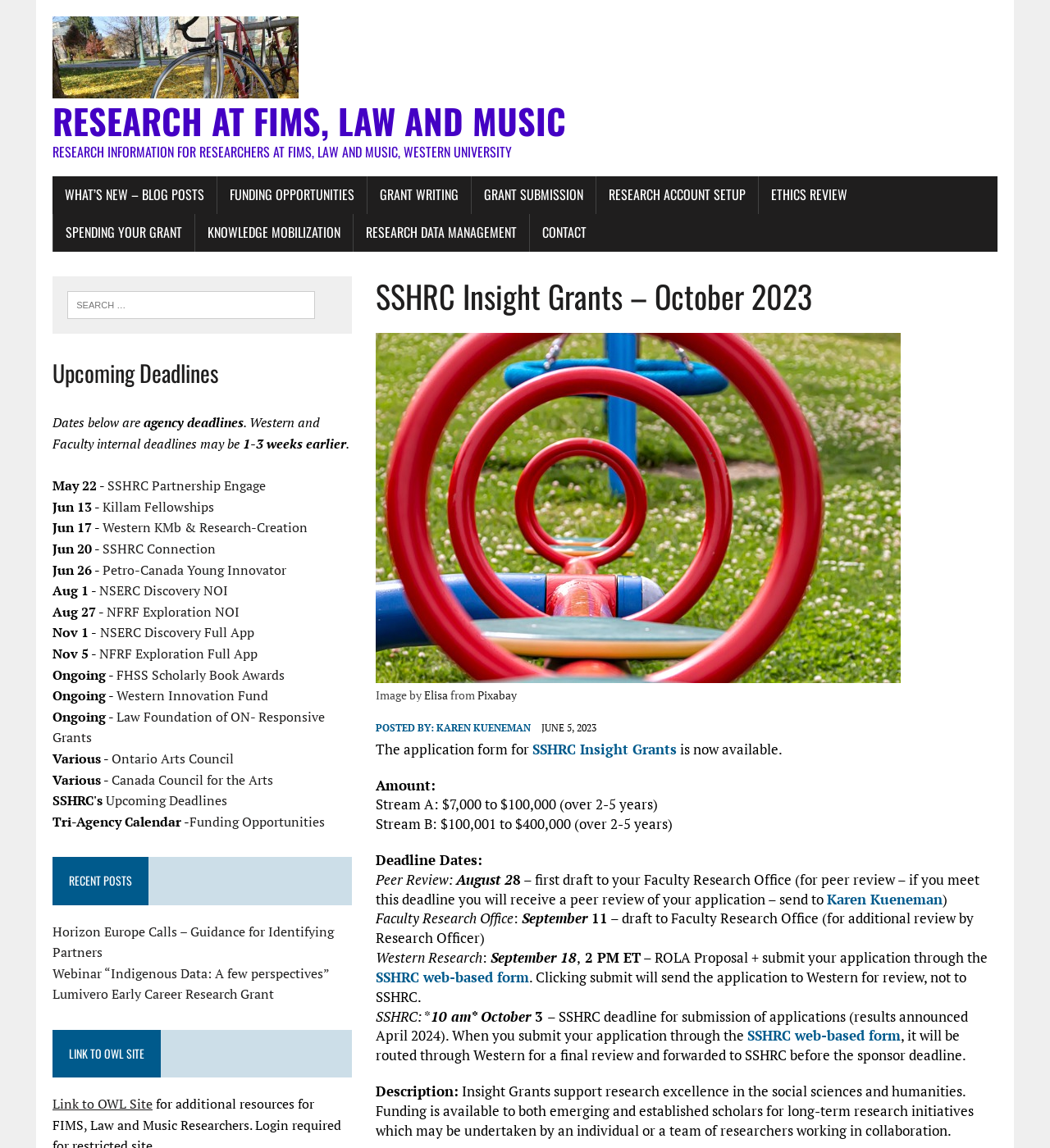Answer in one word or a short phrase: 
What is the deadline for SSHRC Insight Grants?

October 3